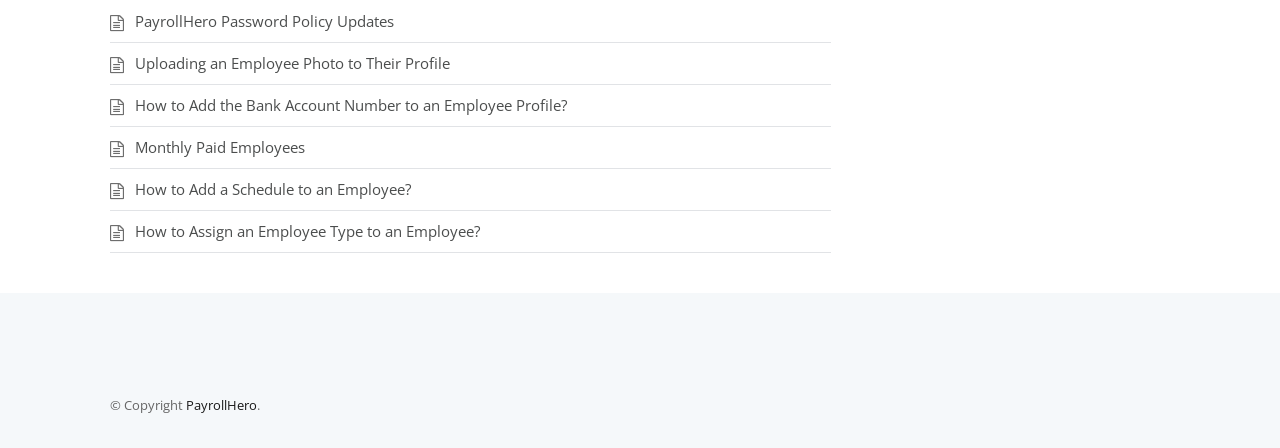Give a one-word or phrase response to the following question: What is the copyright information at the bottom?

Copyright PayrollHero